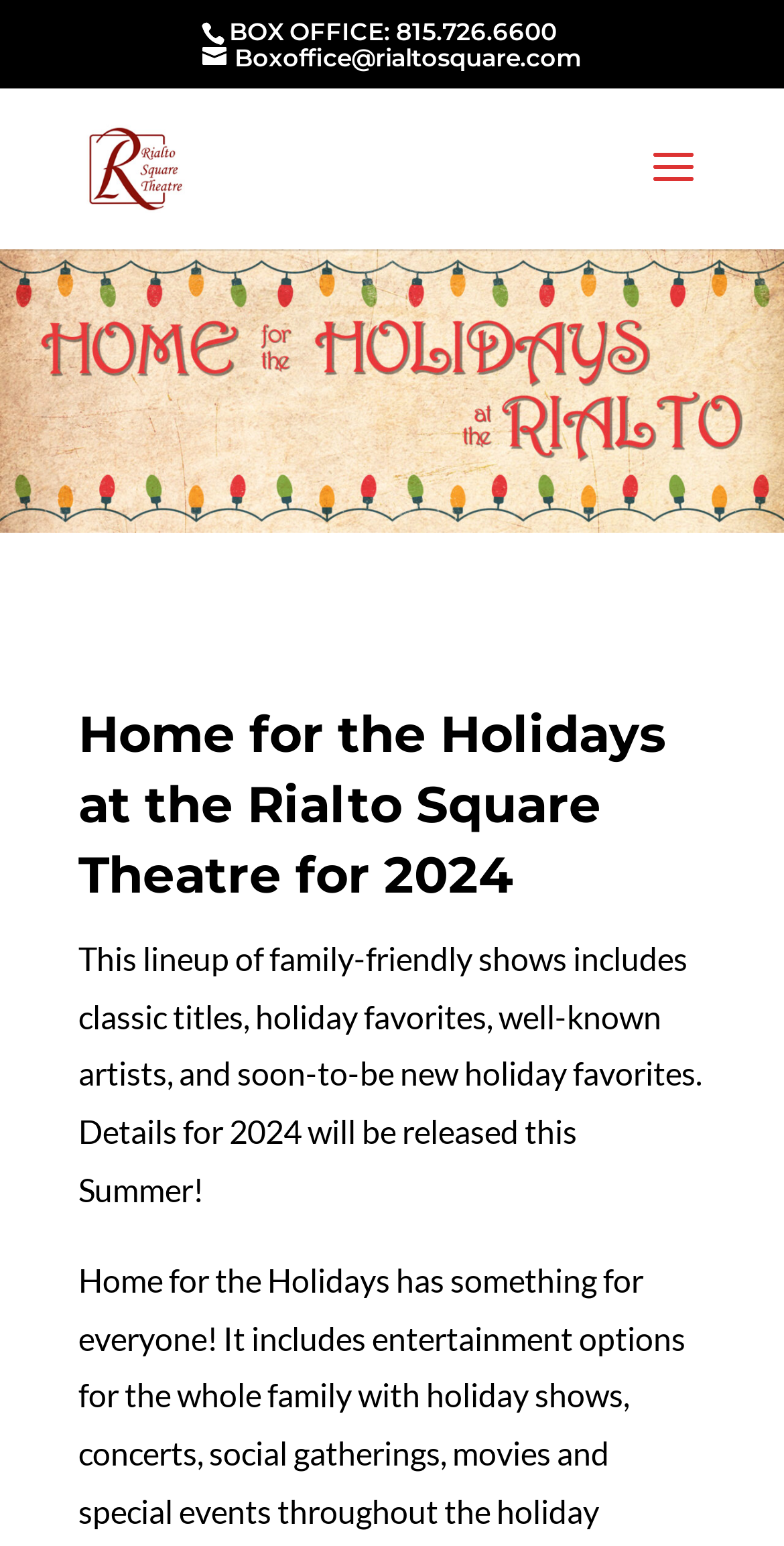Respond with a single word or phrase for the following question: 
What is the email address for the box office?

boxoffice@rialtosquare.com